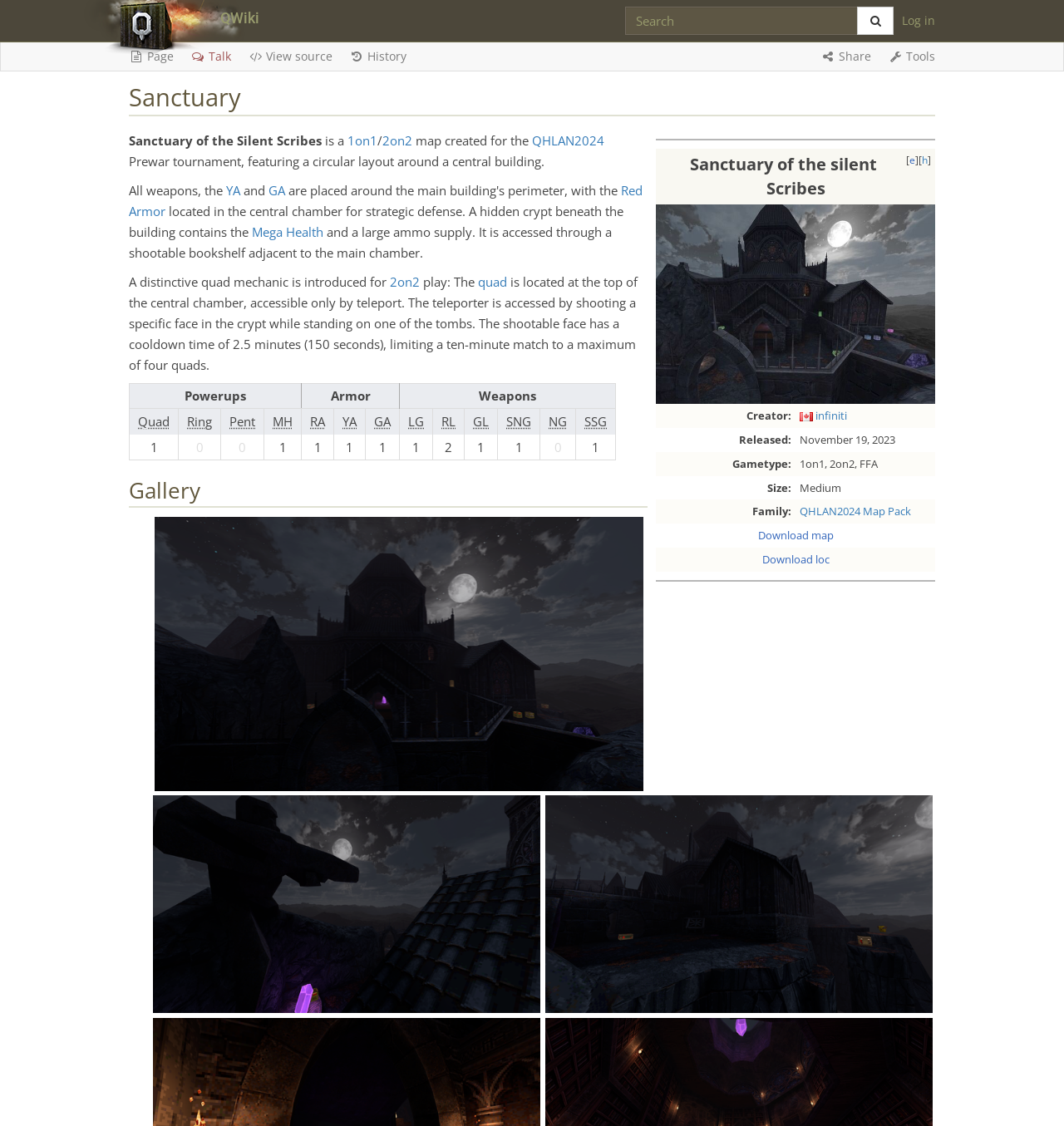Identify the bounding box for the UI element described as: "Download map". The coordinates should be four float numbers between 0 and 1, i.e., [left, top, right, bottom].

[0.712, 0.469, 0.783, 0.482]